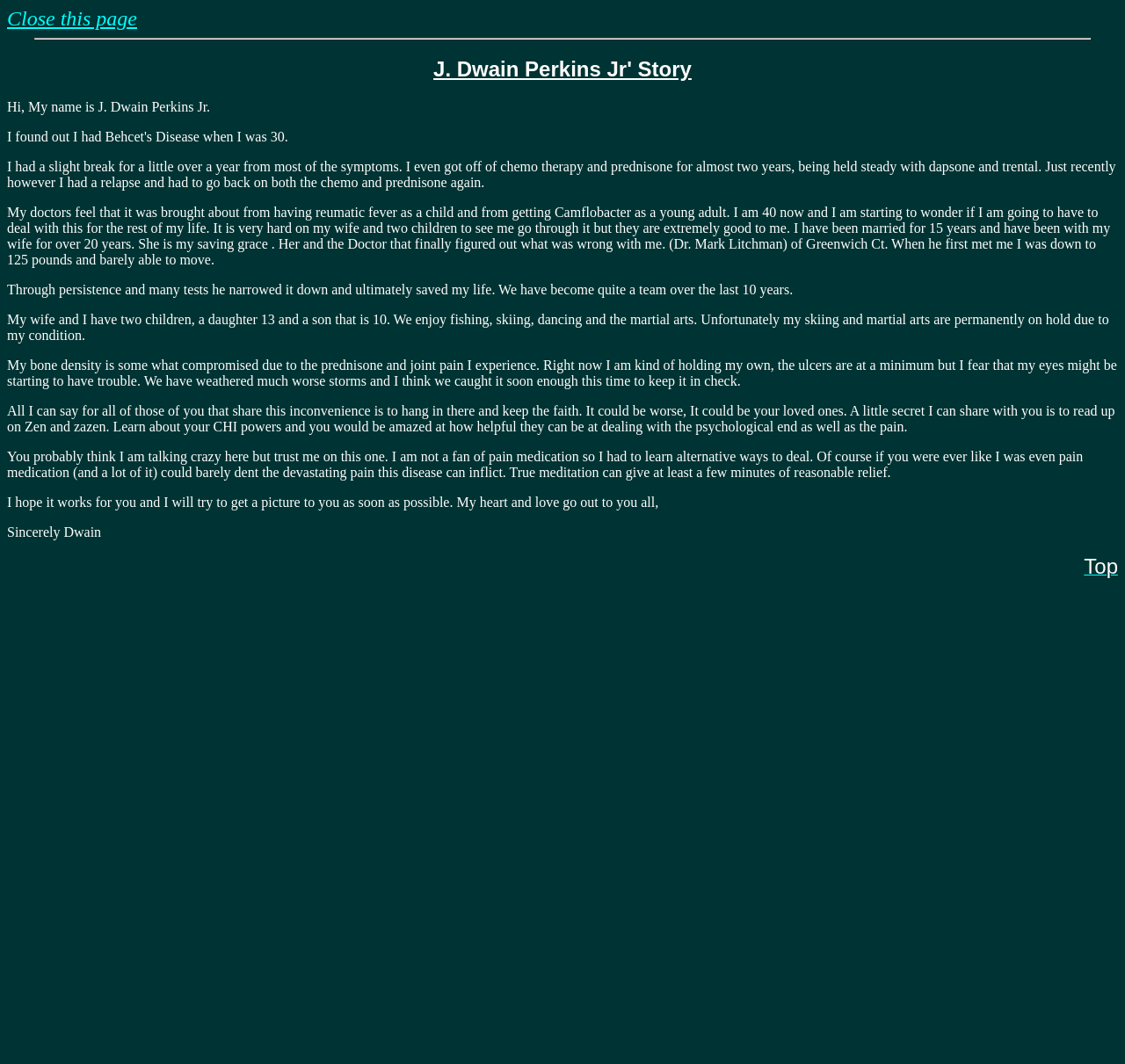Mark the bounding box of the element that matches the following description: "Top".

[0.964, 0.528, 0.994, 0.542]